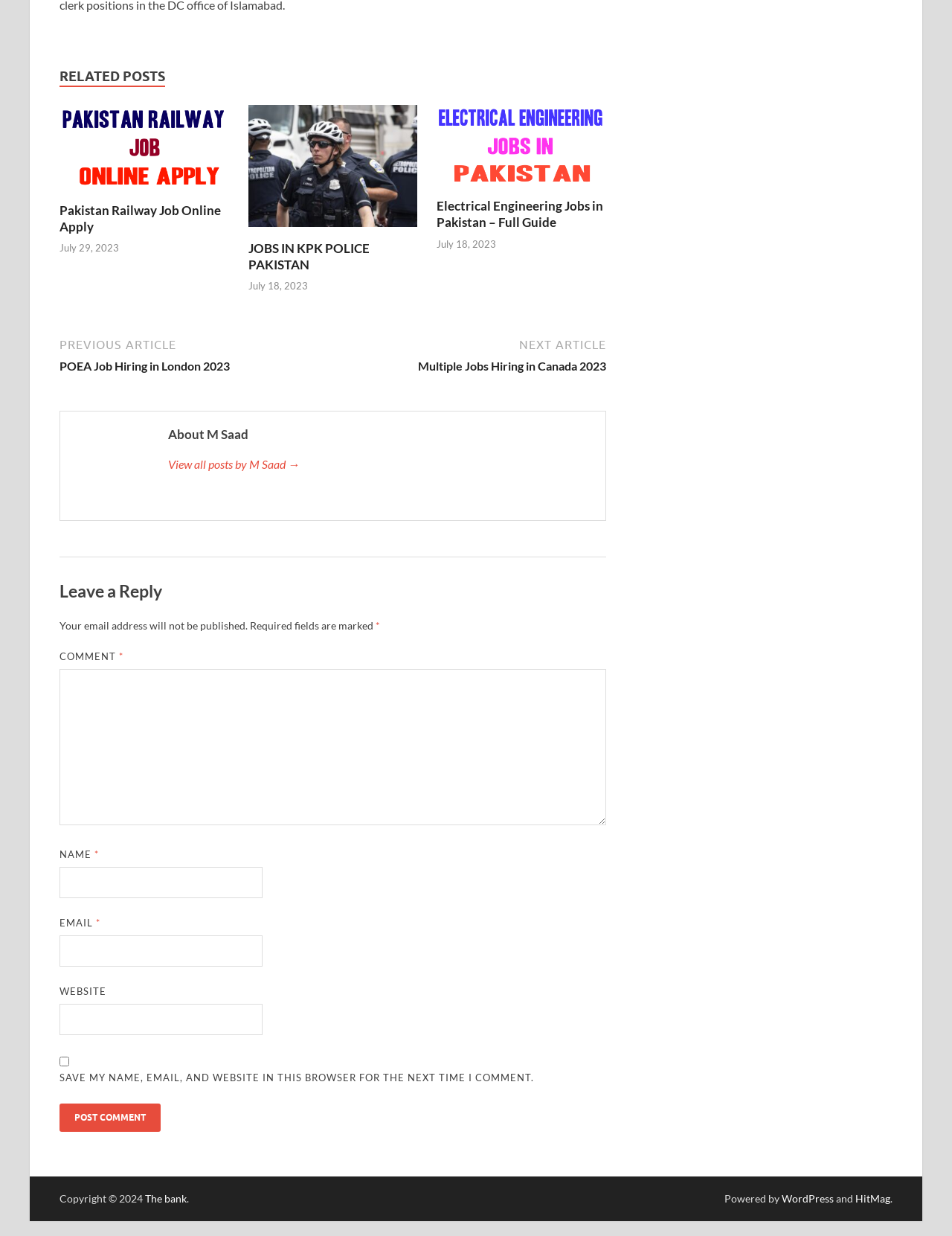What is the copyright year mentioned at the bottom of the webpage?
Please answer the question with as much detail and depth as you can.

The copyright year mentioned at the bottom of the webpage is 2024 as indicated by the StaticText element with the text 'Copyright © 2024'.